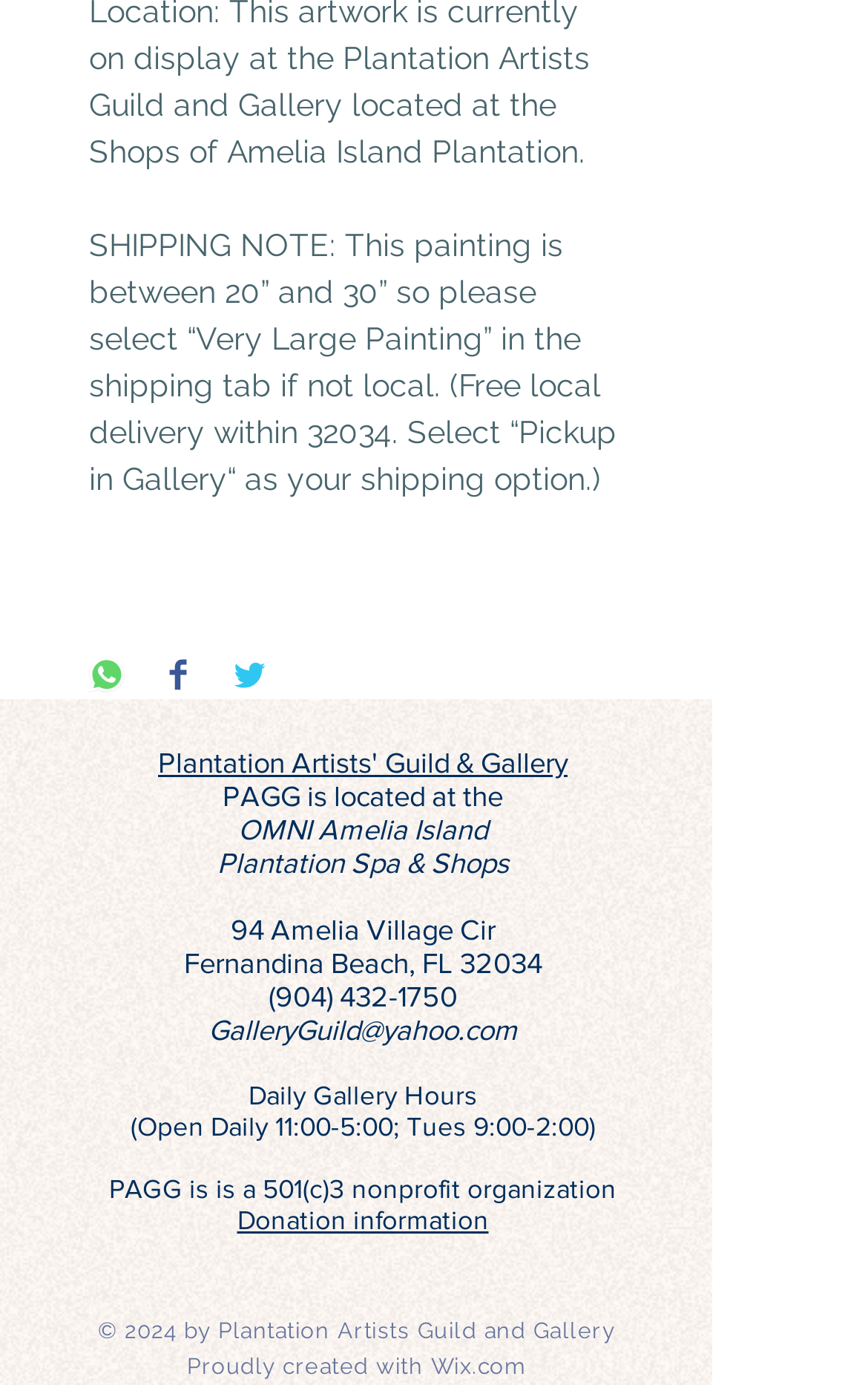Provide the bounding box coordinates of the HTML element described as: "Donation information". The bounding box coordinates should be four float numbers between 0 and 1, i.e., [left, top, right, bottom].

[0.273, 0.87, 0.563, 0.893]